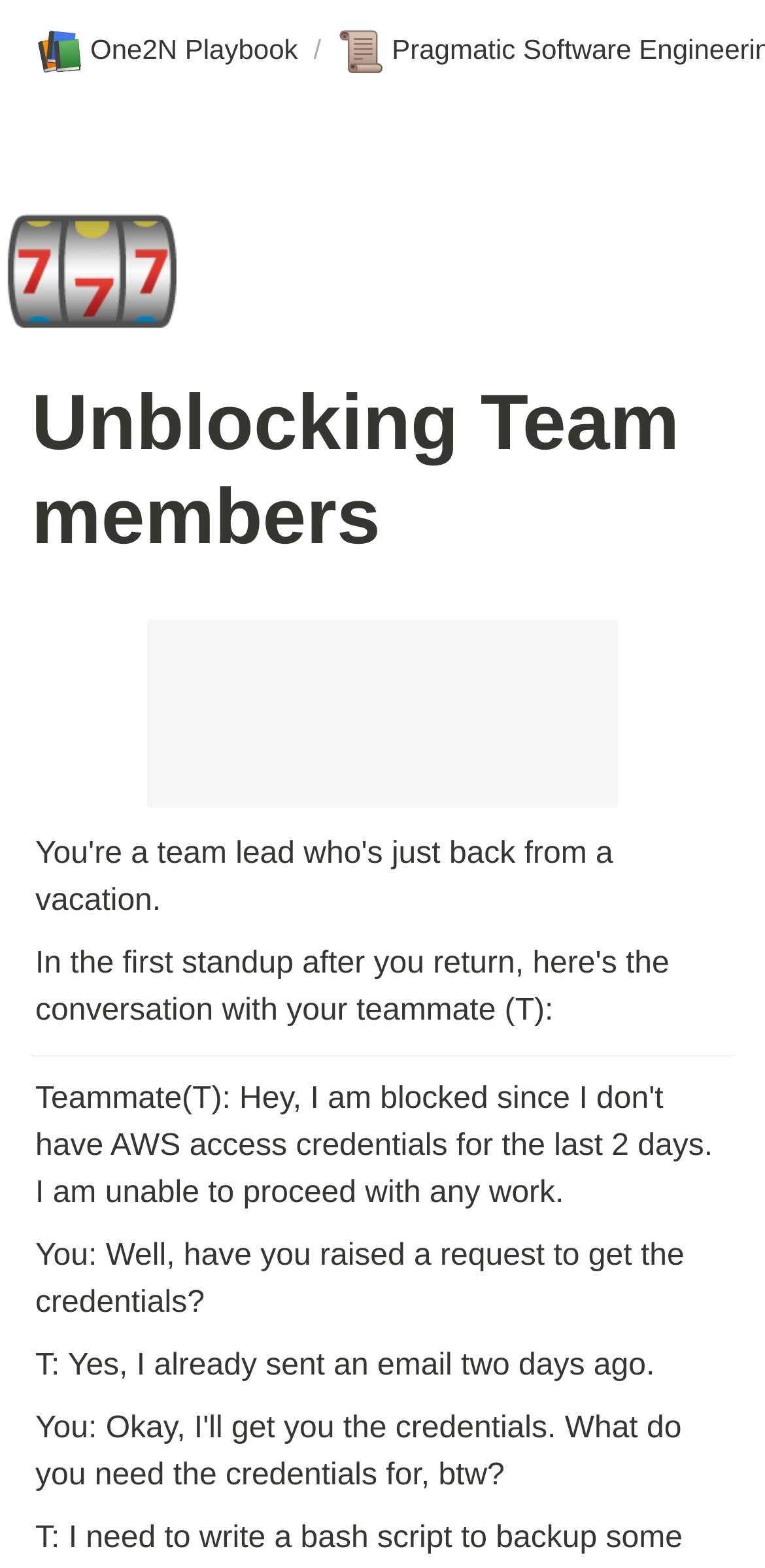Answer the following inquiry with a single word or phrase:
What is the symbol between 'One2N Playbook' and the next link?

/